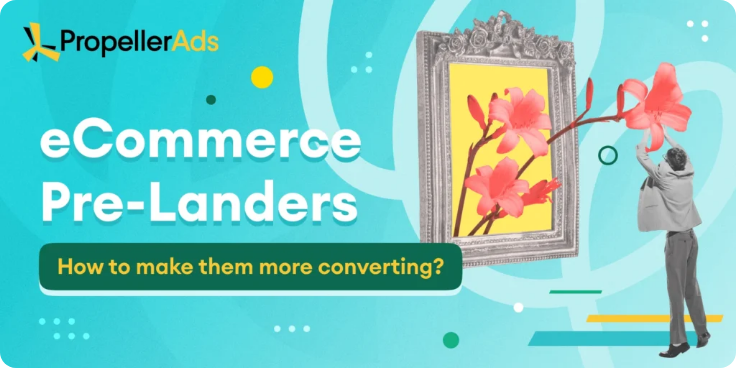Provide a comprehensive description of the image.

The image features a vibrant and eye-catching design promoting "eCommerce Pre-Landers" by PropellerAds. The background is a soothing turquoise with playful geometric shapes, enhancing the visual appeal. Central to the image is a man dressed in a stylish grey suit, who is interacting with a beautifully ornate frame that contains bright yellow and pink blossoms. This composition symbolizes the concept of enhancing product appeal. The prominent text includes the phrase "eCommerce Pre-Landers" in a modern font, alongside the question "How to make them more converting?" which engages the viewer and hints at the content's focus on optimizing landing pages for better conversion rates. The overall aesthetic fosters an innovative and professional atmosphere, aligning with the themes of digital marketing and advertising.